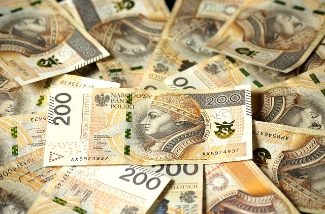Offer an in-depth caption for the image presented.

The image displays an array of Polish currency, specifically a central 200 złote banknote surrounded by numerous others. The prominent note features a detailed depiction of a historical figure, showcasing intricate designs and denominations, symbolizing the importance of financial awareness and management. This scene underscores the article's theme, "Clueless About Personal Finance? Read These Tips!", highlighting the significance of understanding financial tools and strategies in navigating economic challenges. With many individuals facing financial uncertainties, the image serves as a visual reminder of the value of informed financial decision-making and prudent money management.